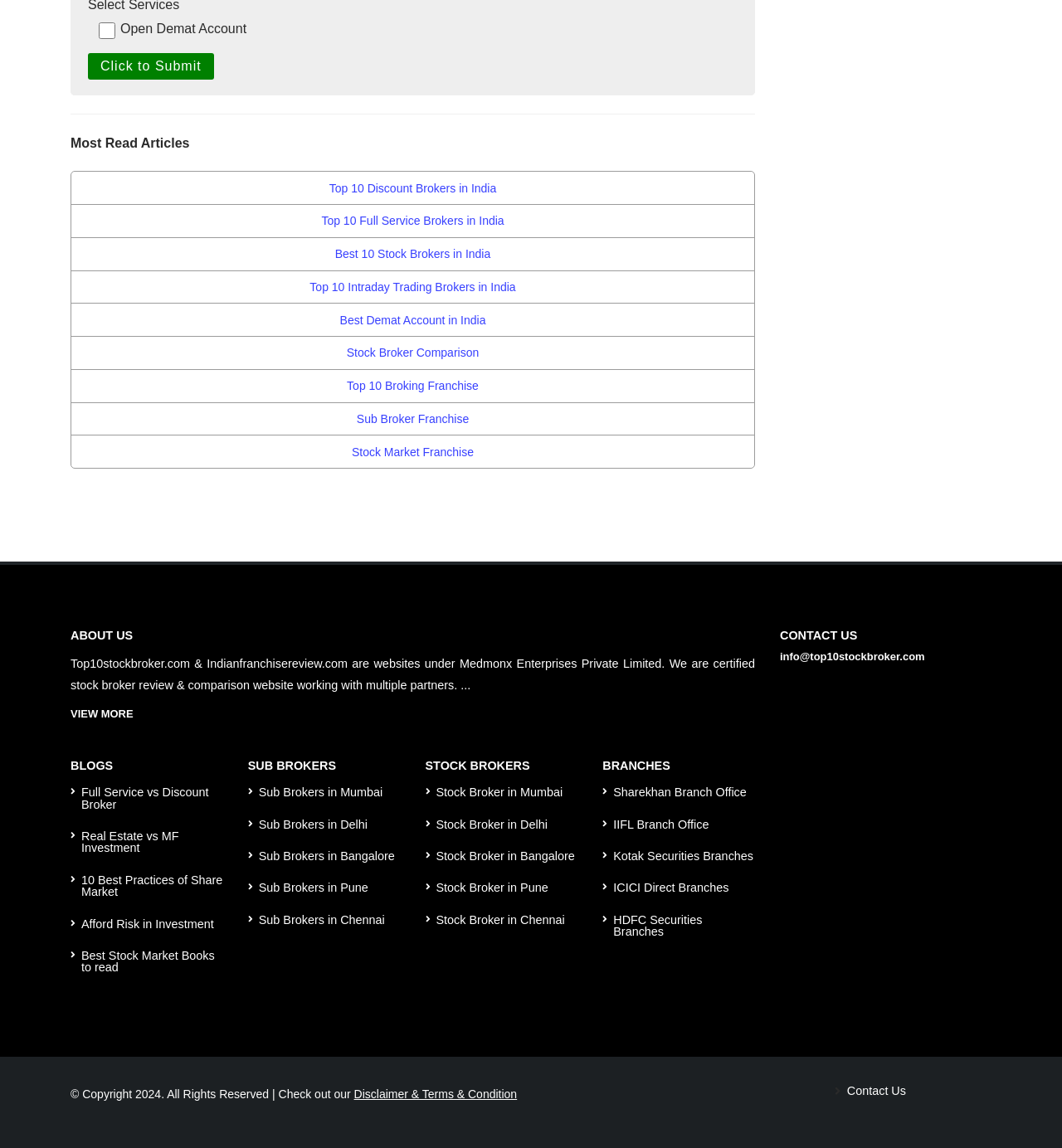What is the email address mentioned in the 'CONTACT US' section?
Please use the visual content to give a single word or phrase answer.

info@top10stockbroker.com